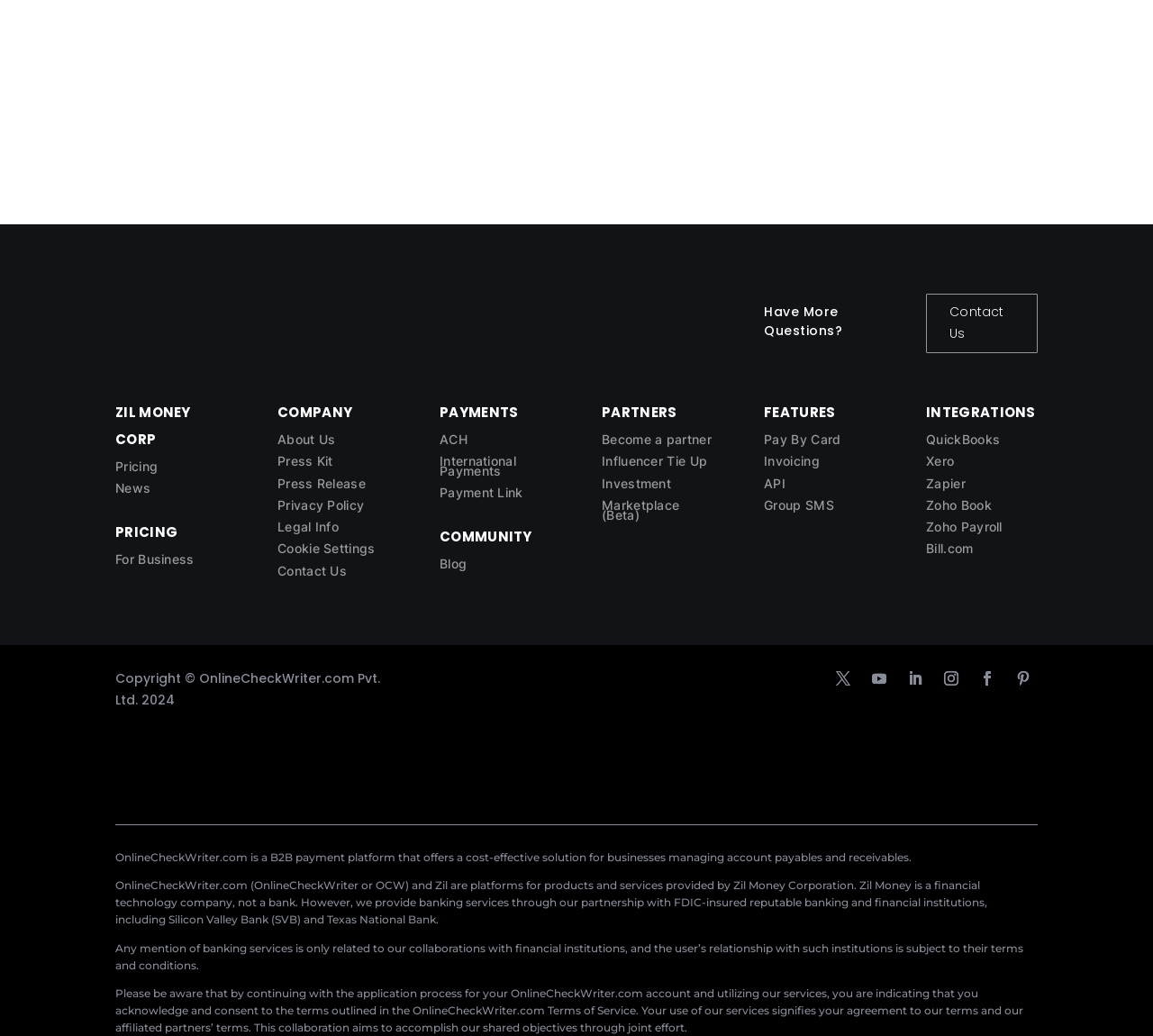What is the purpose of the 'Contact Us' link?
Refer to the screenshot and answer in one word or phrase.

To contact the company